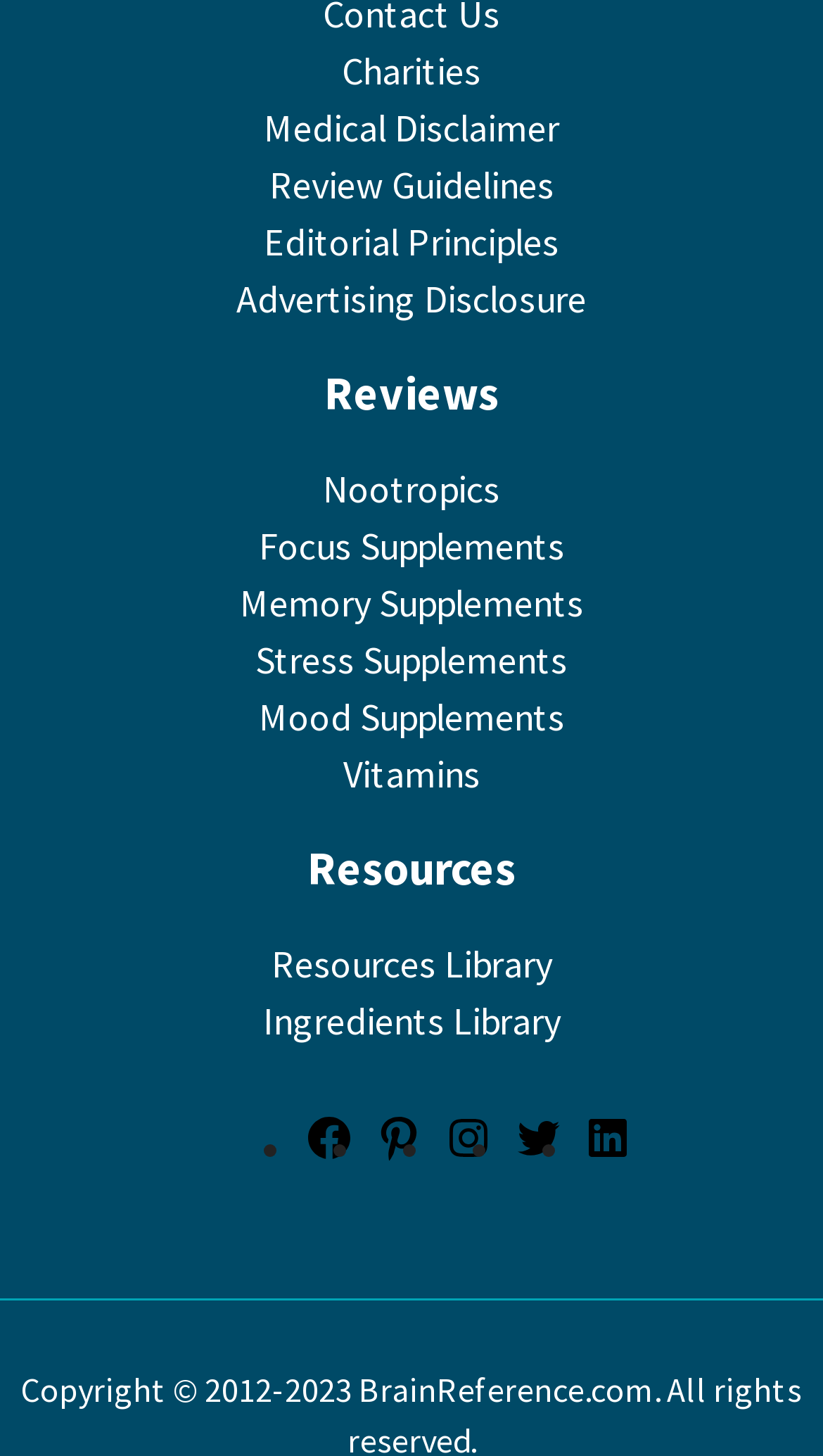Select the bounding box coordinates of the element I need to click to carry out the following instruction: "Click on Charities".

[0.415, 0.032, 0.585, 0.065]